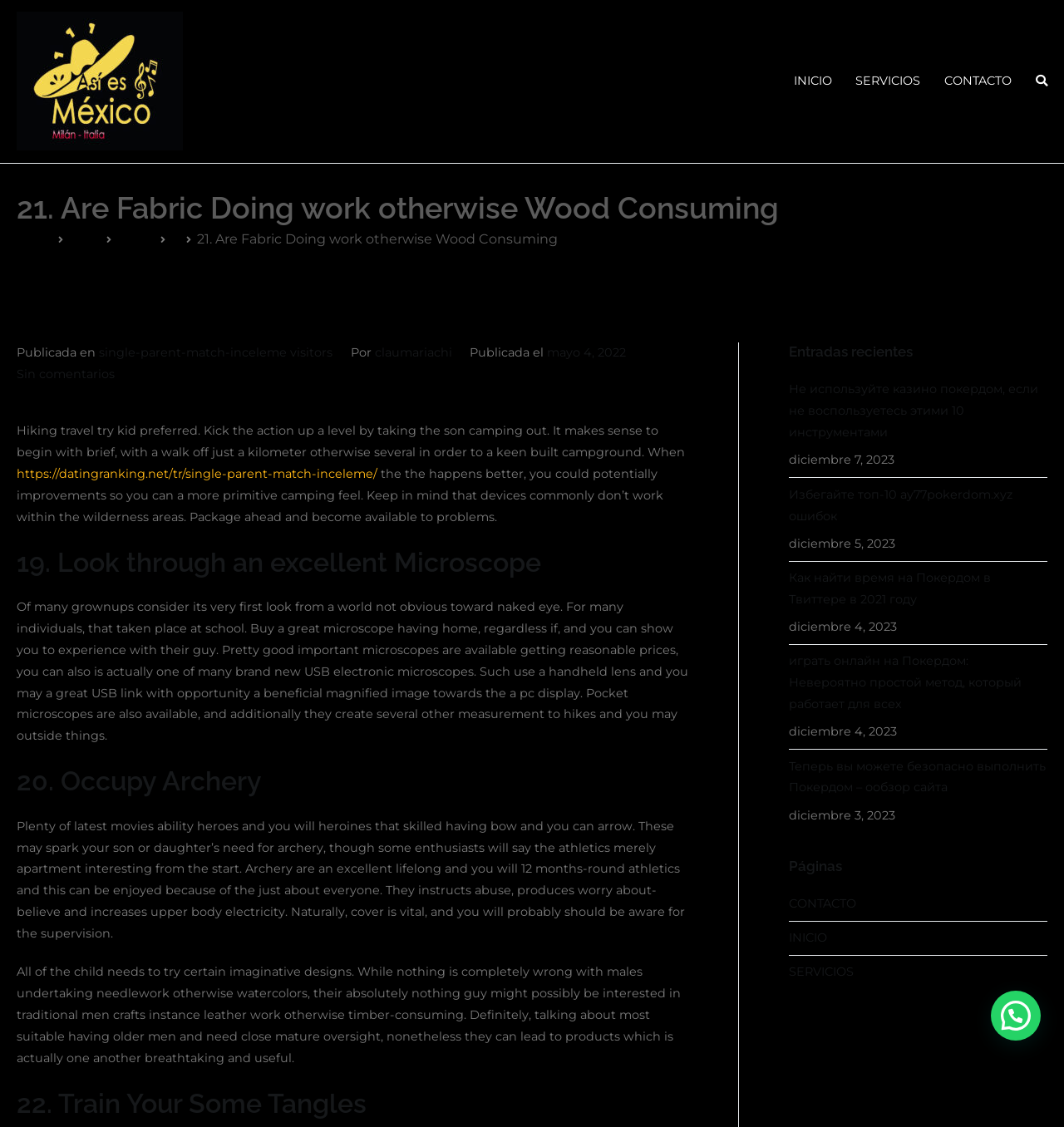How many recent entries are listed?
Identify the answer in the screenshot and reply with a single word or phrase.

5